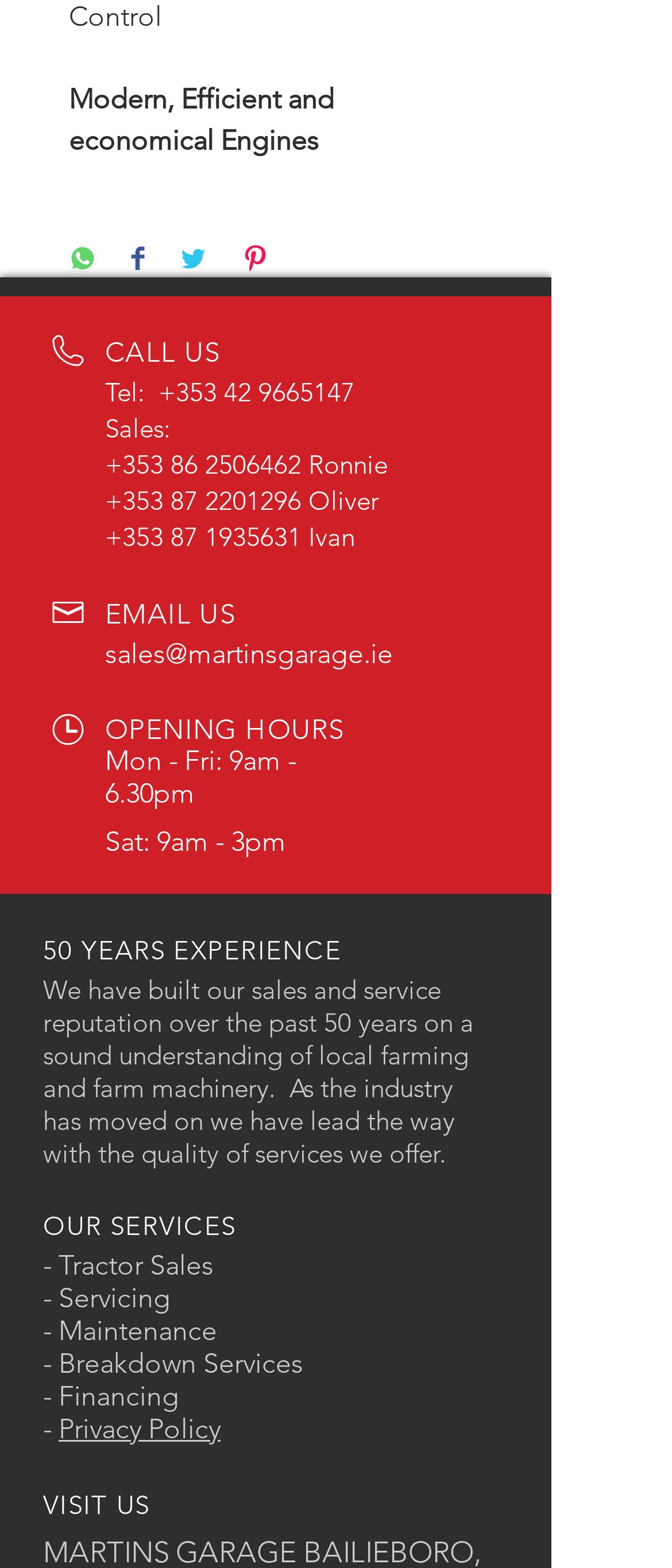How can you contact the company for sales?
Based on the image, answer the question with a single word or brief phrase.

Phone or email